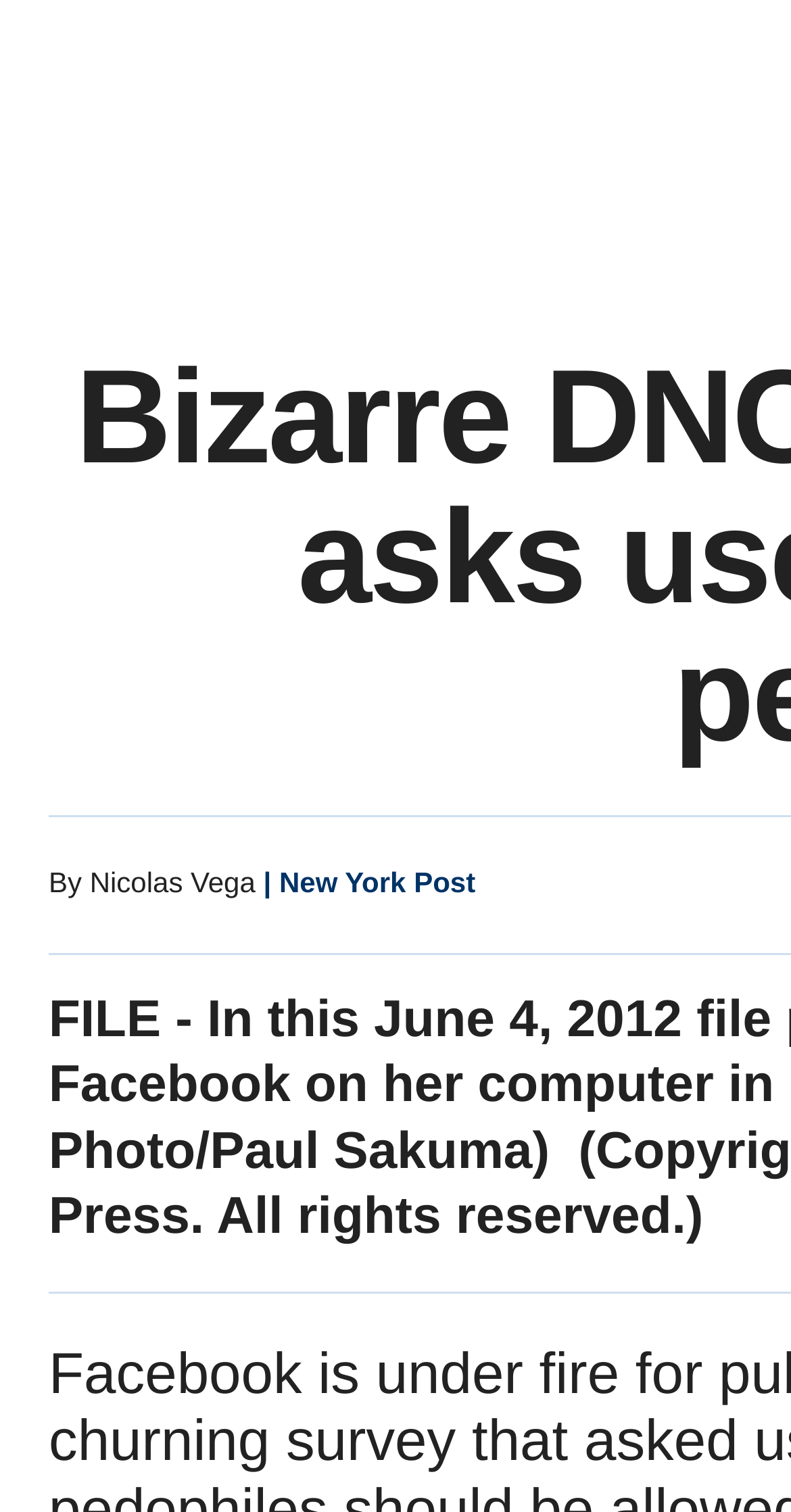Identify and extract the main heading of the webpage.

Bizarre DNC Facebook survey asks users to condone pedophilia